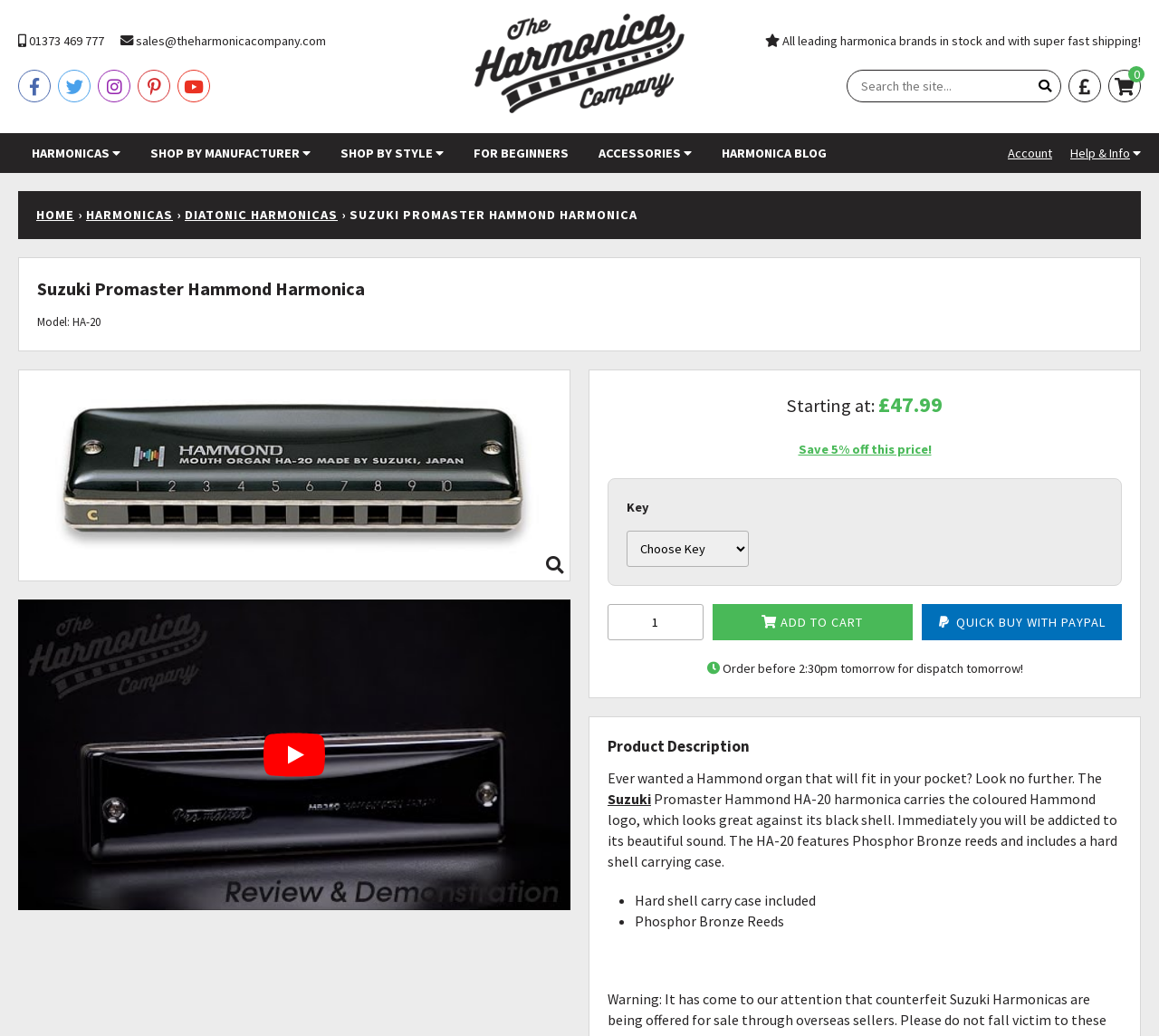Using the information in the image, give a detailed answer to the following question: What is the brand of the harmonica?

I found this information in the product description, which mentions that the harmonica is a Suzuki Promaster Hammond Harmonica.